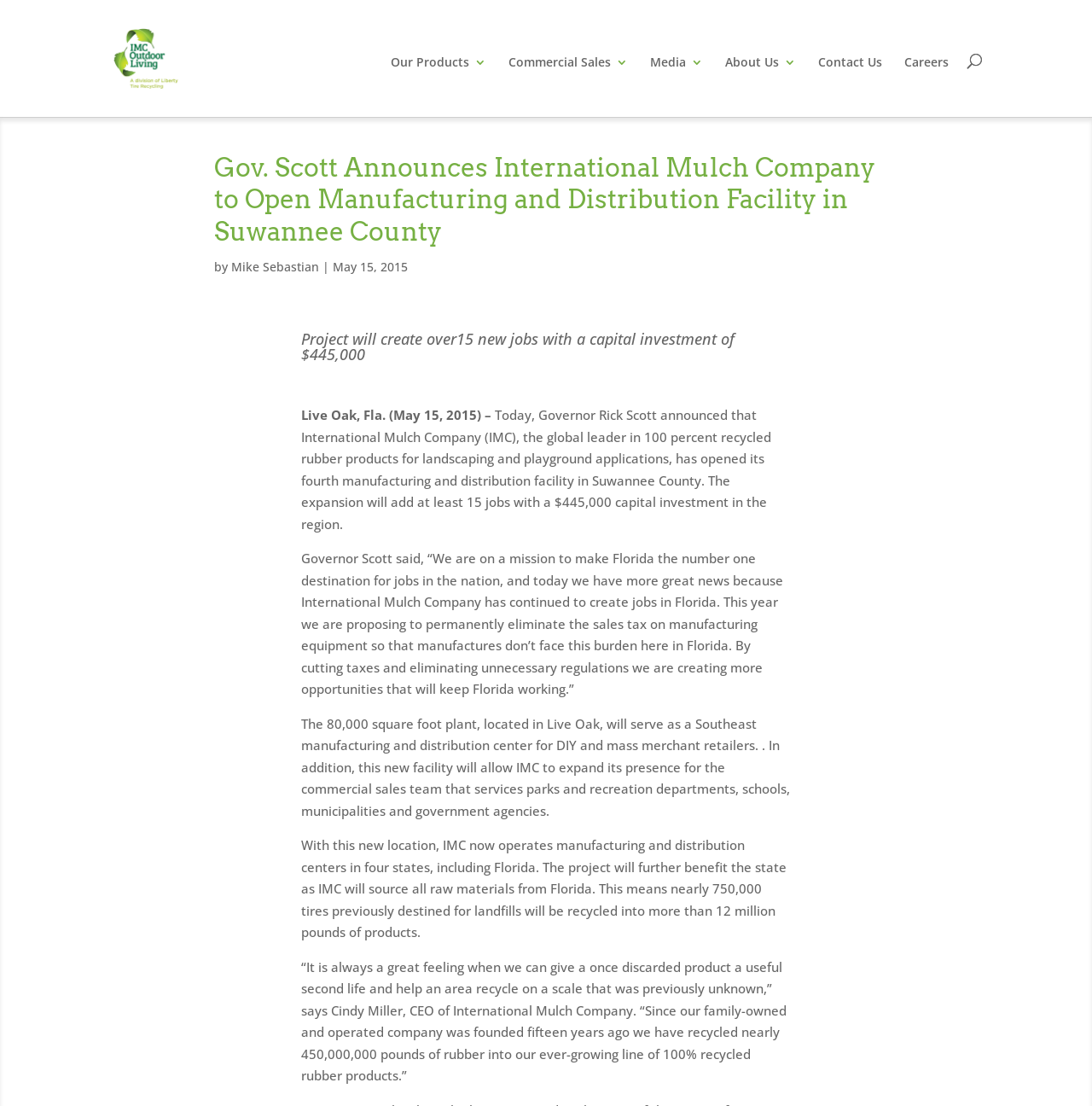Where is the 80,000 square foot plant located?
Look at the screenshot and respond with one word or a short phrase.

Live Oak